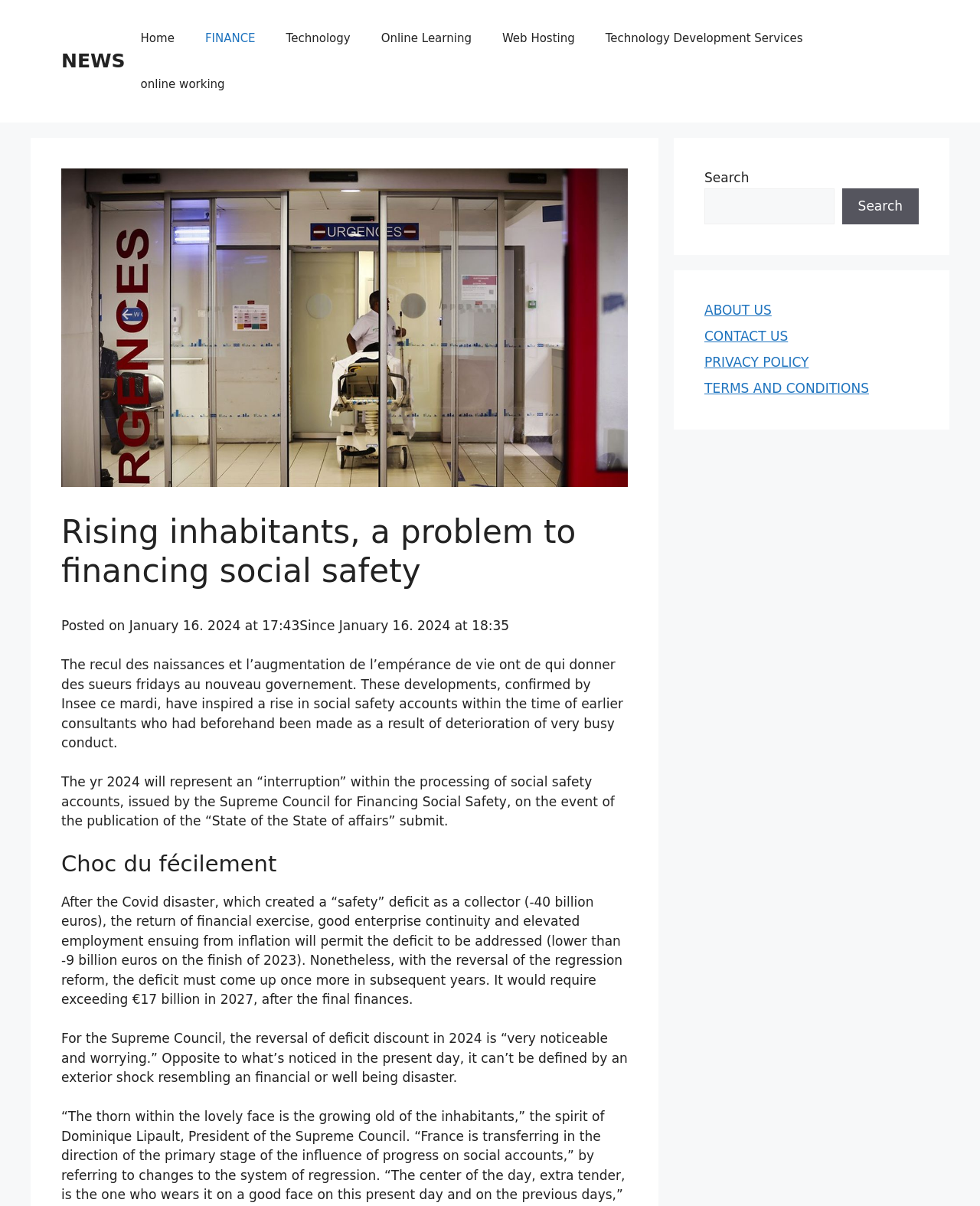What is the expected deficit in 2027?
Look at the image and construct a detailed response to the question.

According to the text 'It would require exceeding €17 billion in 2027, after the last budget.', it can be concluded that the expected deficit in 2027 is €17 billion.